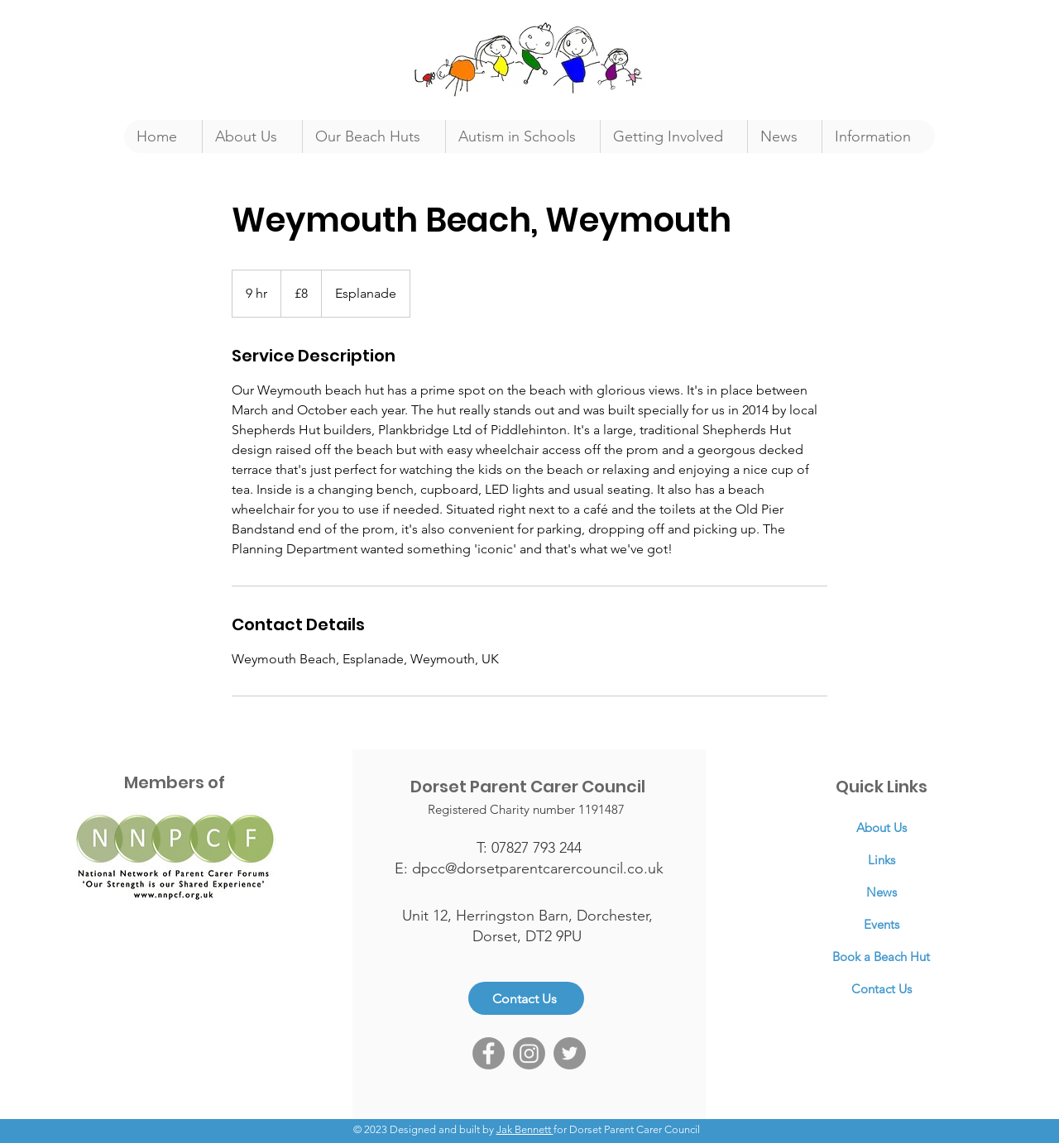Using the element description: "Book a Beach Hut", determine the bounding box coordinates. The coordinates should be in the format [left, top, right, bottom], with values between 0 and 1.

[0.786, 0.826, 0.878, 0.84]